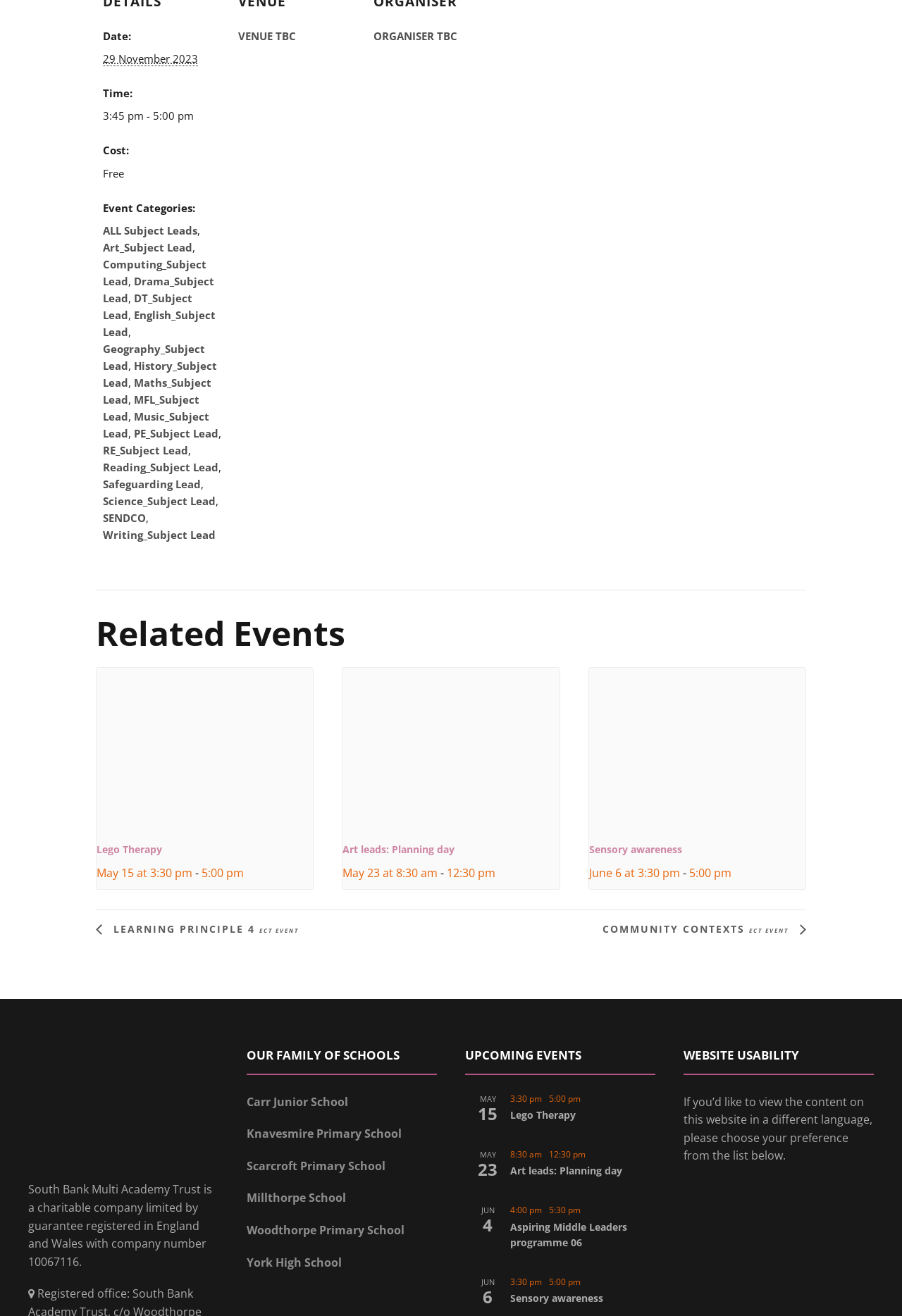Predict the bounding box of the UI element based on the description: "SENDCO". The coordinates should be four float numbers between 0 and 1, formatted as [left, top, right, bottom].

[0.114, 0.388, 0.162, 0.399]